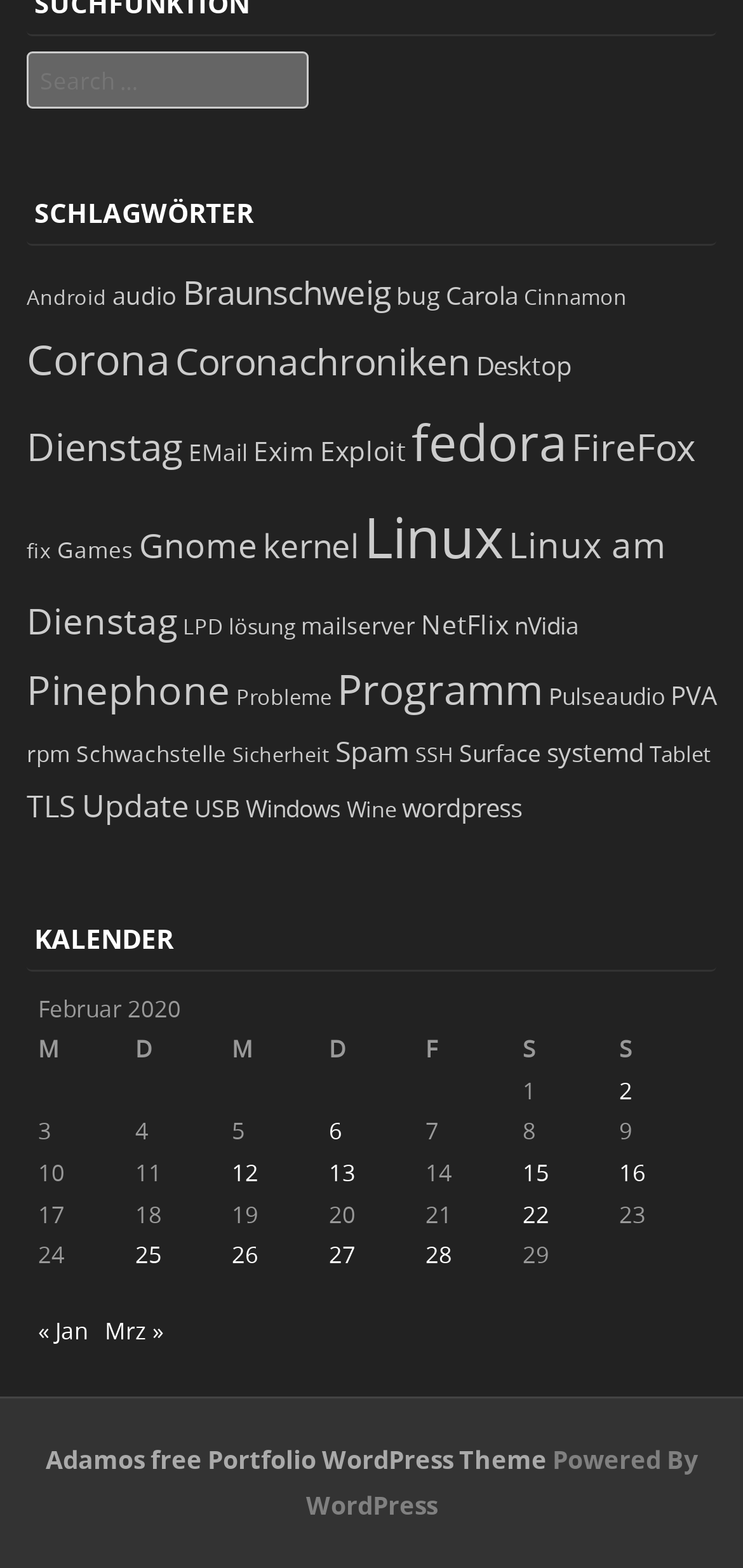What is the search box's y-coordinate?
Look at the image and respond with a one-word or short phrase answer.

0.033